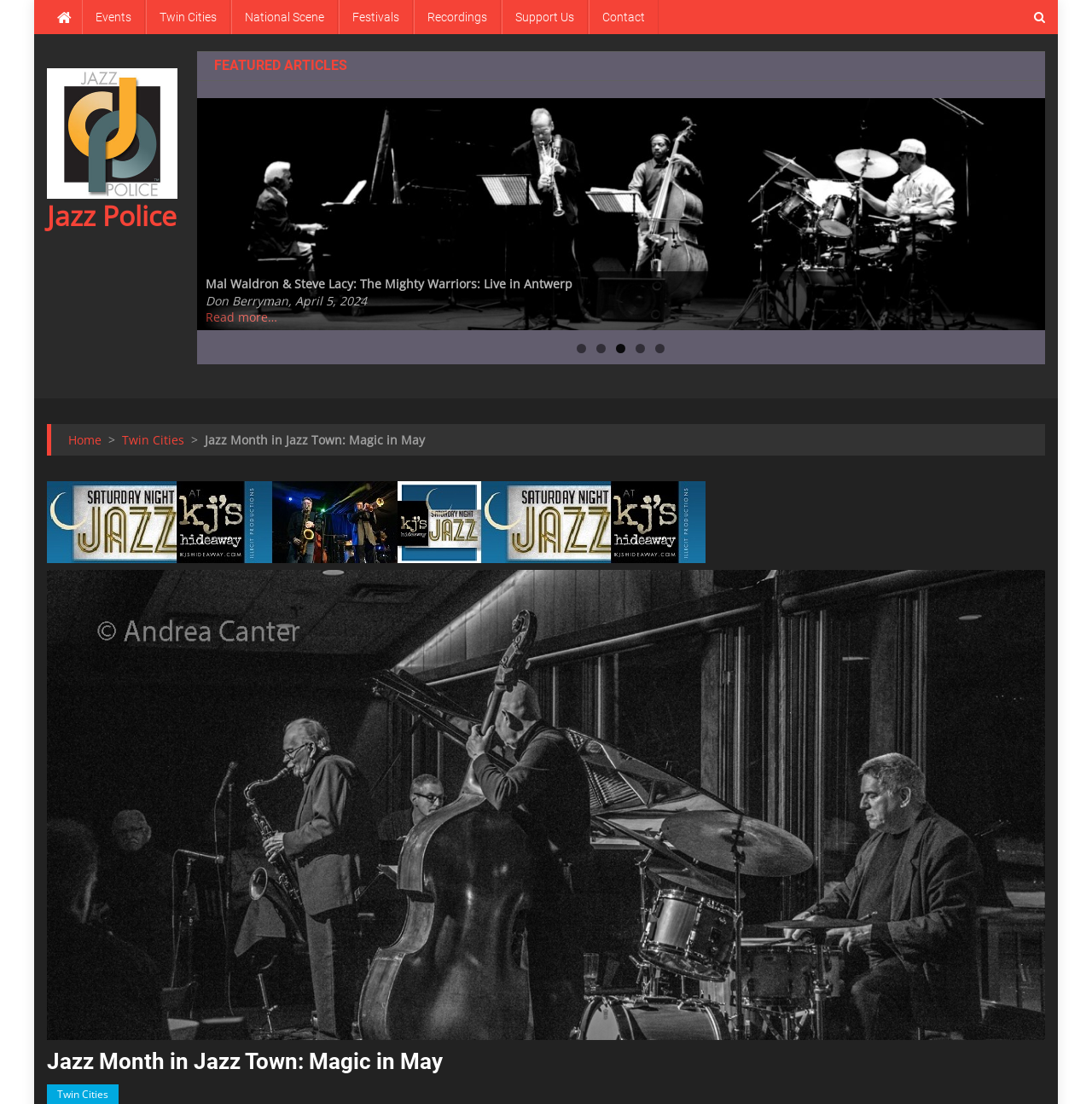Identify the bounding box for the UI element described as: "National Scene". The coordinates should be four float numbers between 0 and 1, i.e., [left, top, right, bottom].

[0.212, 0.0, 0.309, 0.031]